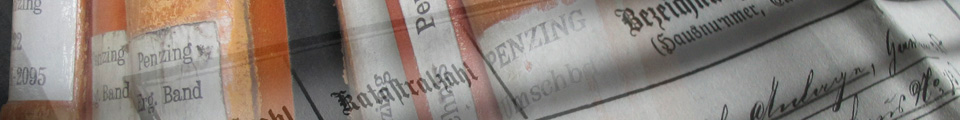What is the possible context of the documents?
Using the information from the image, give a concise answer in one word or a short phrase.

Legal or administrative